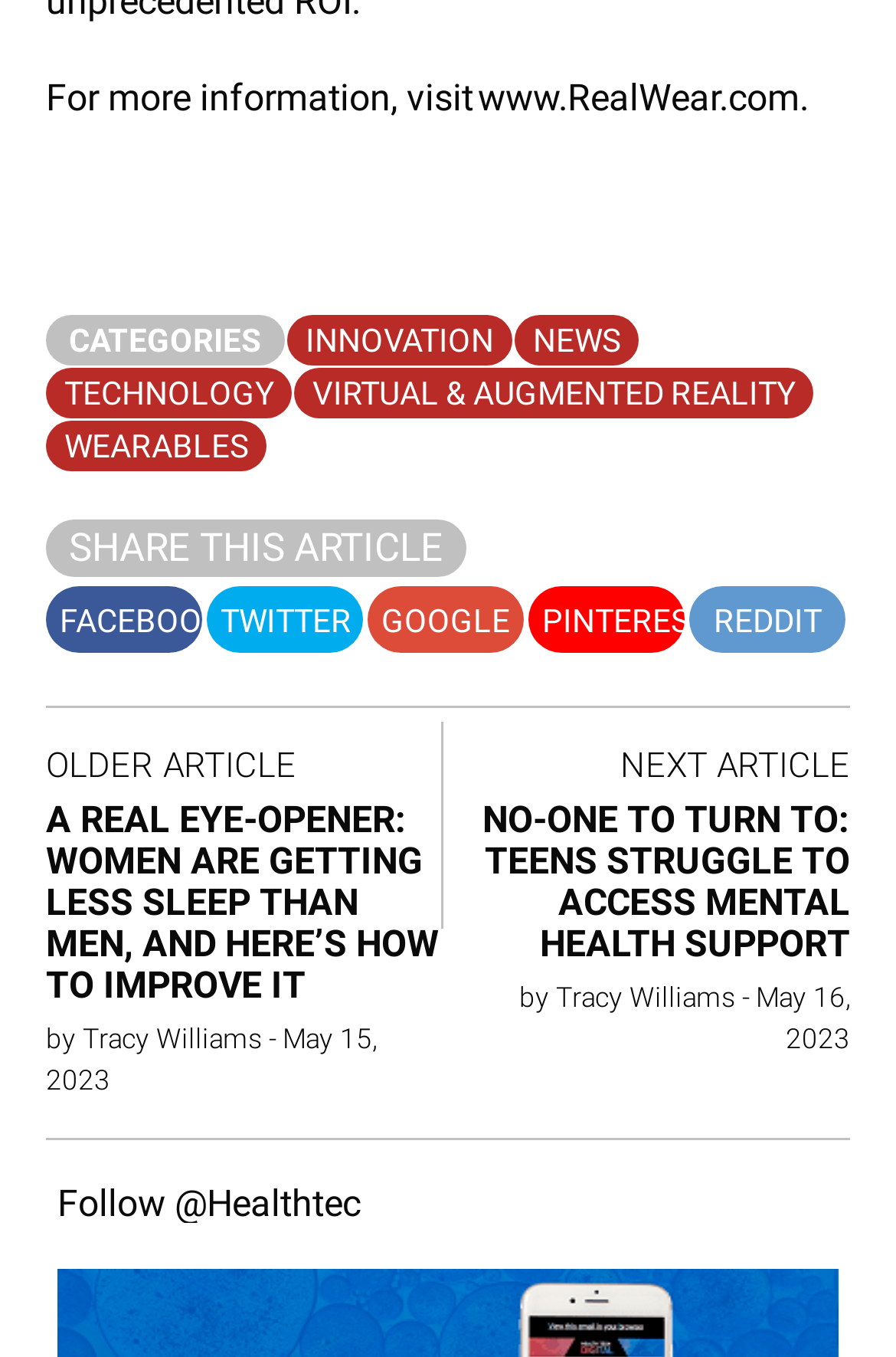Identify the bounding box coordinates of the clickable section necessary to follow the following instruction: "Share this article on FACEBOOK". The coordinates should be presented as four float numbers from 0 to 1, i.e., [left, top, right, bottom].

[0.051, 0.433, 0.226, 0.482]